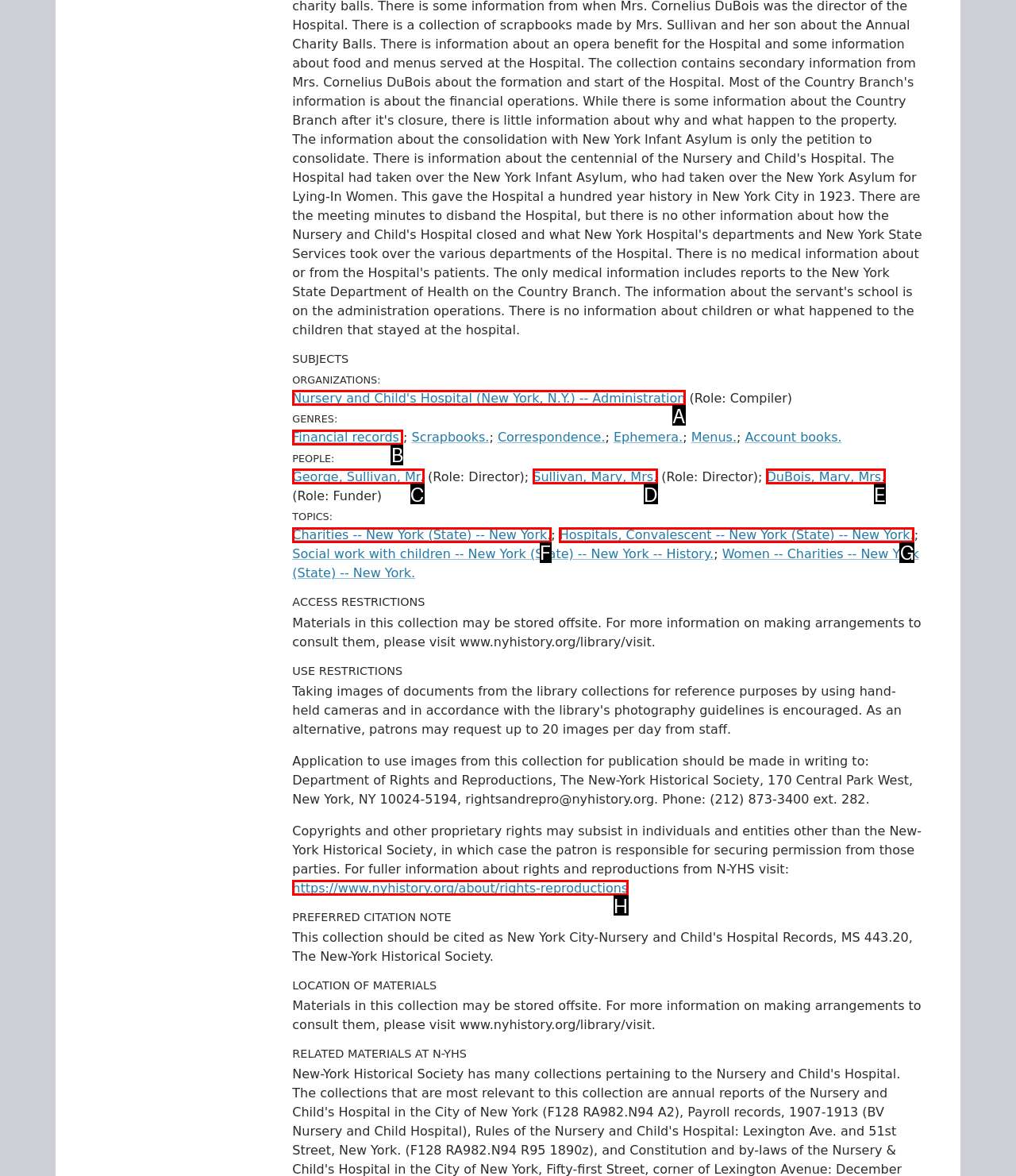Match the description: DuBois, Mary, Mrs. to one of the options shown. Reply with the letter of the best match.

E